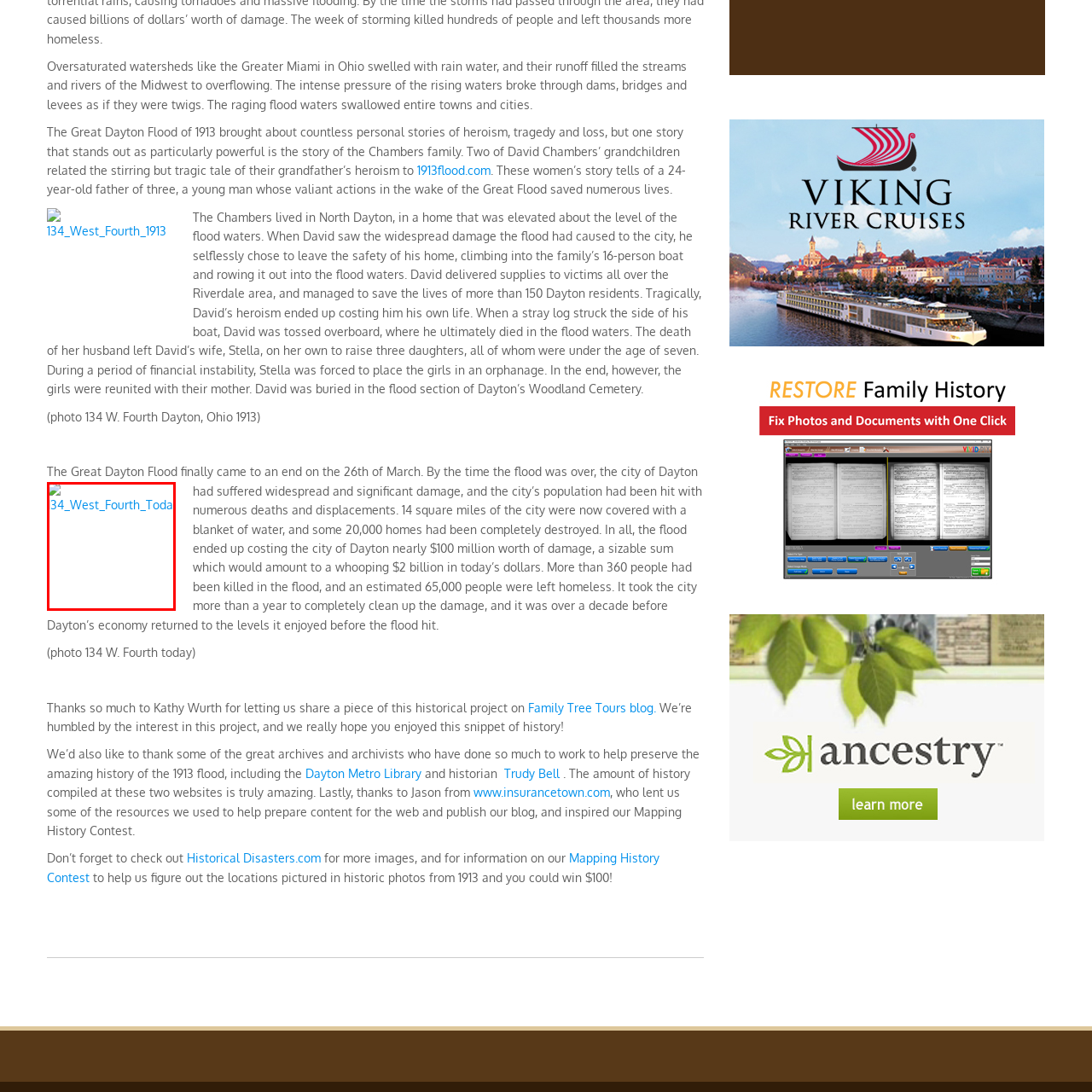Observe the image framed by the red bounding box and present a detailed answer to the following question, relying on the visual data provided: Who is the hero mentioned in the caption?

The caption specifically mentions David Chambers, a 24-year-old father, who heroically attempted to save lives during the Great Dayton Flood of 1913, making him the hero mentioned in the caption.